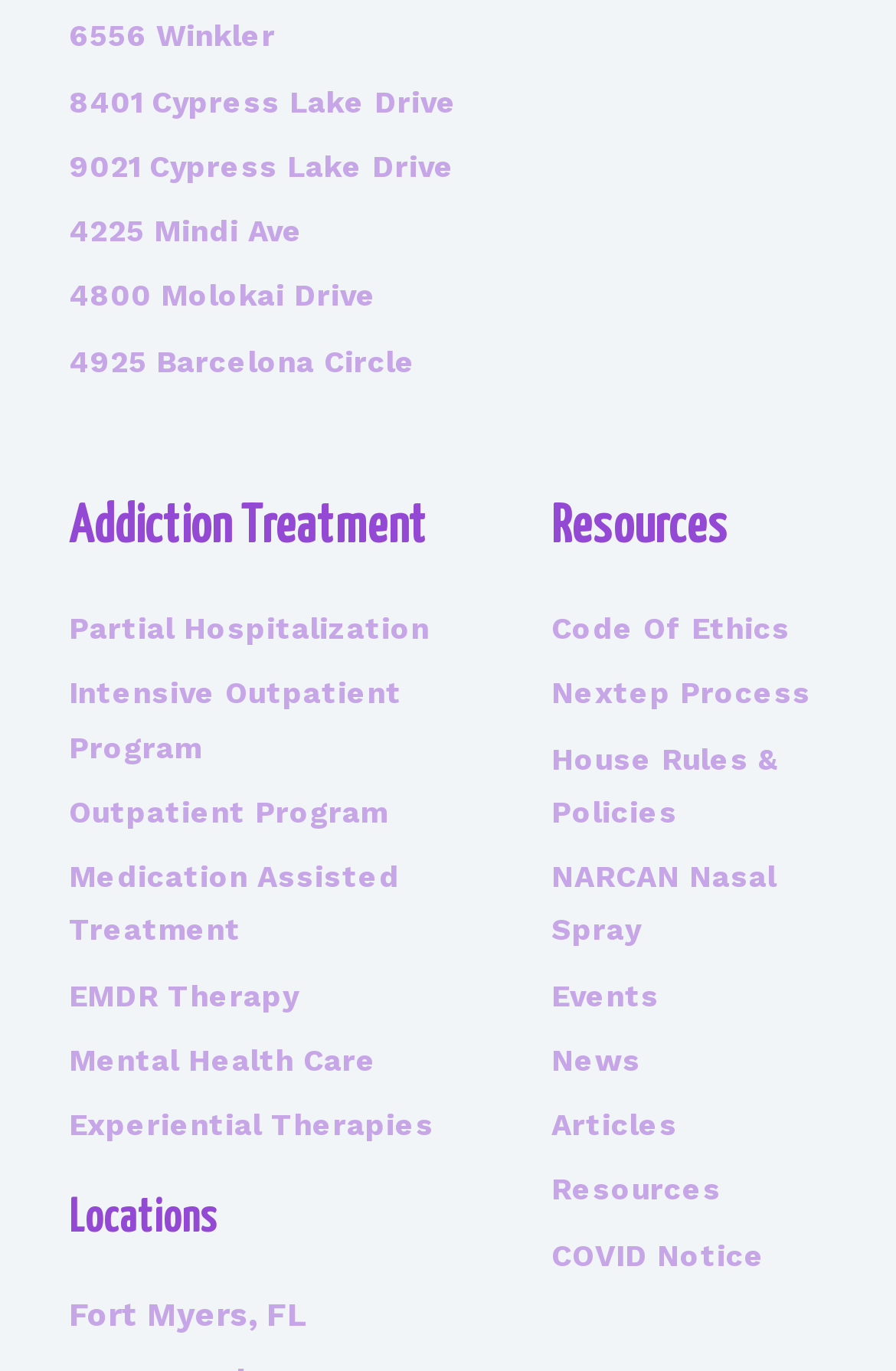From the element description Events, predict the bounding box coordinates of the UI element. The coordinates must be specified in the format (top-left x, top-left y, bottom-right x, bottom-right y) and should be within the 0 to 1 range.

[0.615, 0.706, 0.923, 0.745]